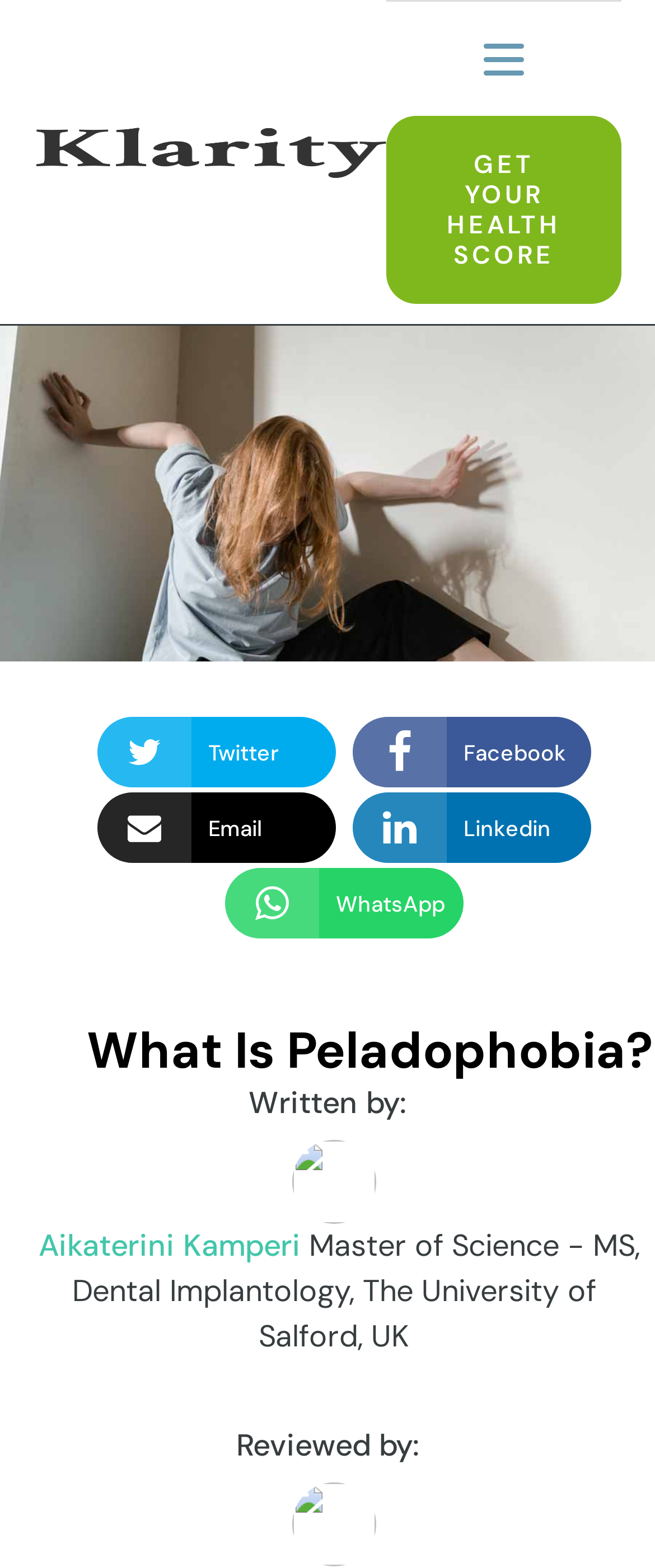How many social media links are there?
Based on the image, please offer an in-depth response to the question.

I counted the number of social media links by looking at the links with icons, which are Twitter, Facebook, Email, Linkedin, and WhatsApp.